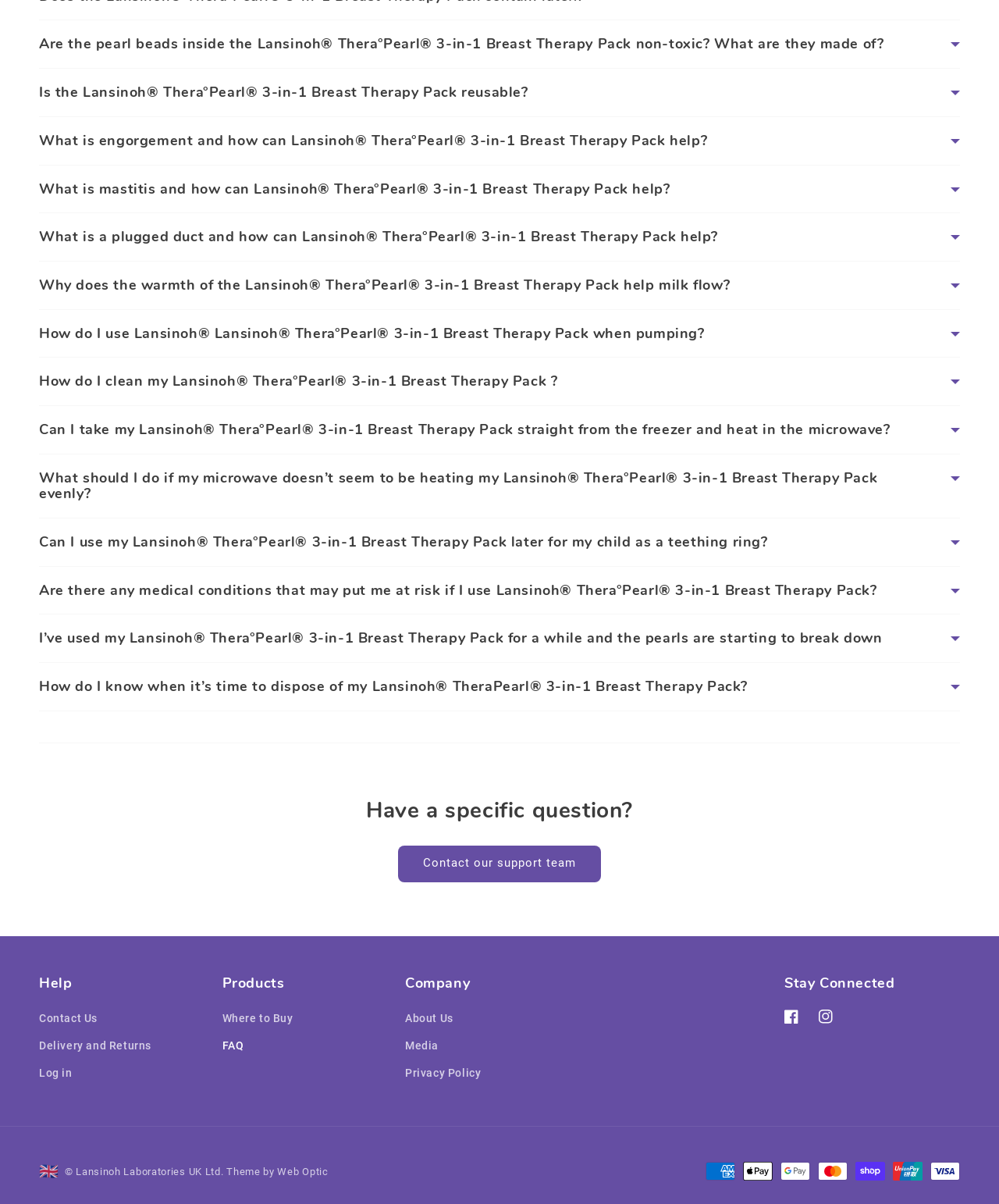Locate the bounding box for the described UI element: "Instagram". Ensure the coordinates are four float numbers between 0 and 1, formatted as [left, top, right, bottom].

[0.809, 0.83, 0.844, 0.858]